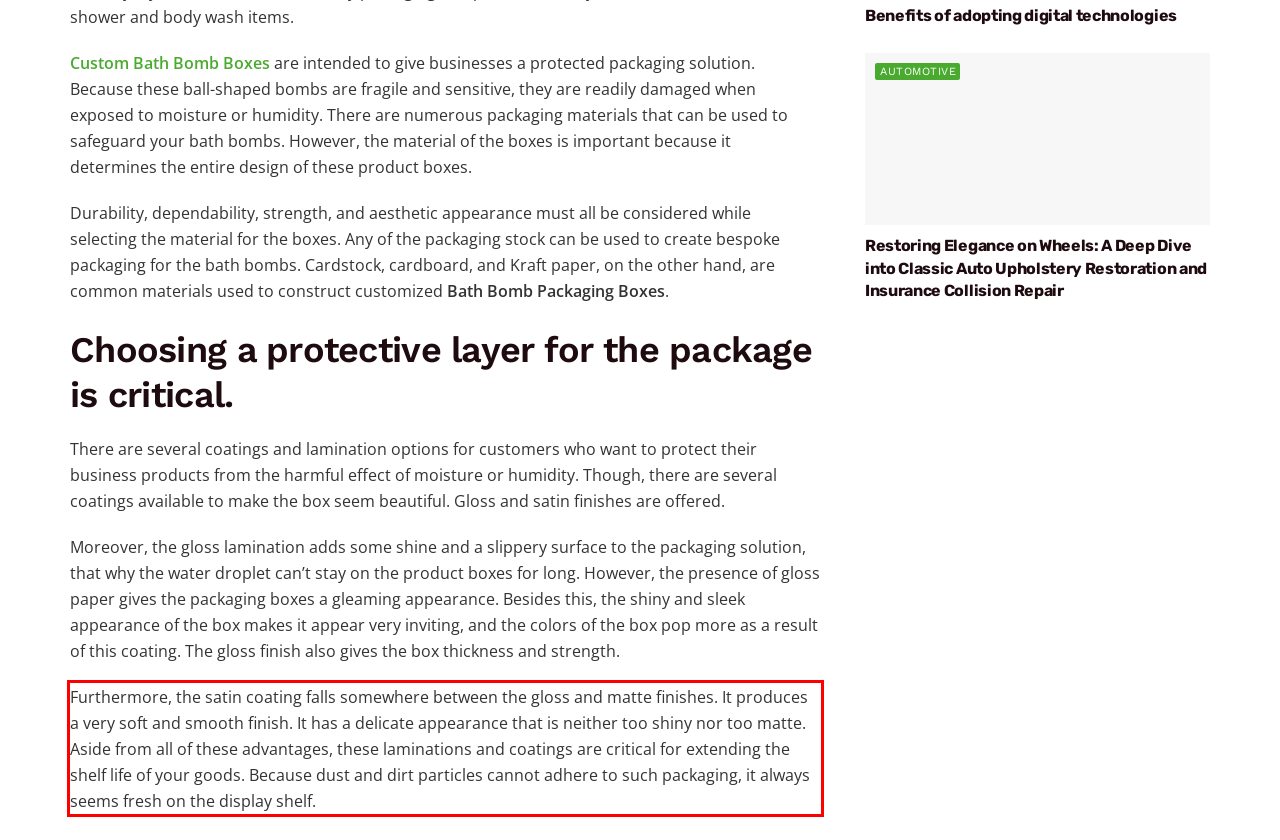Given a webpage screenshot, identify the text inside the red bounding box using OCR and extract it.

Furthermore, the satin coating falls somewhere between the gloss and matte finishes. It produces a very soft and smooth finish. It has a delicate appearance that is neither too shiny nor too matte. Aside from all of these advantages, these laminations and coatings are critical for extending the shelf life of your goods. Because dust and dirt particles cannot adhere to such packaging, it always seems fresh on the display shelf.